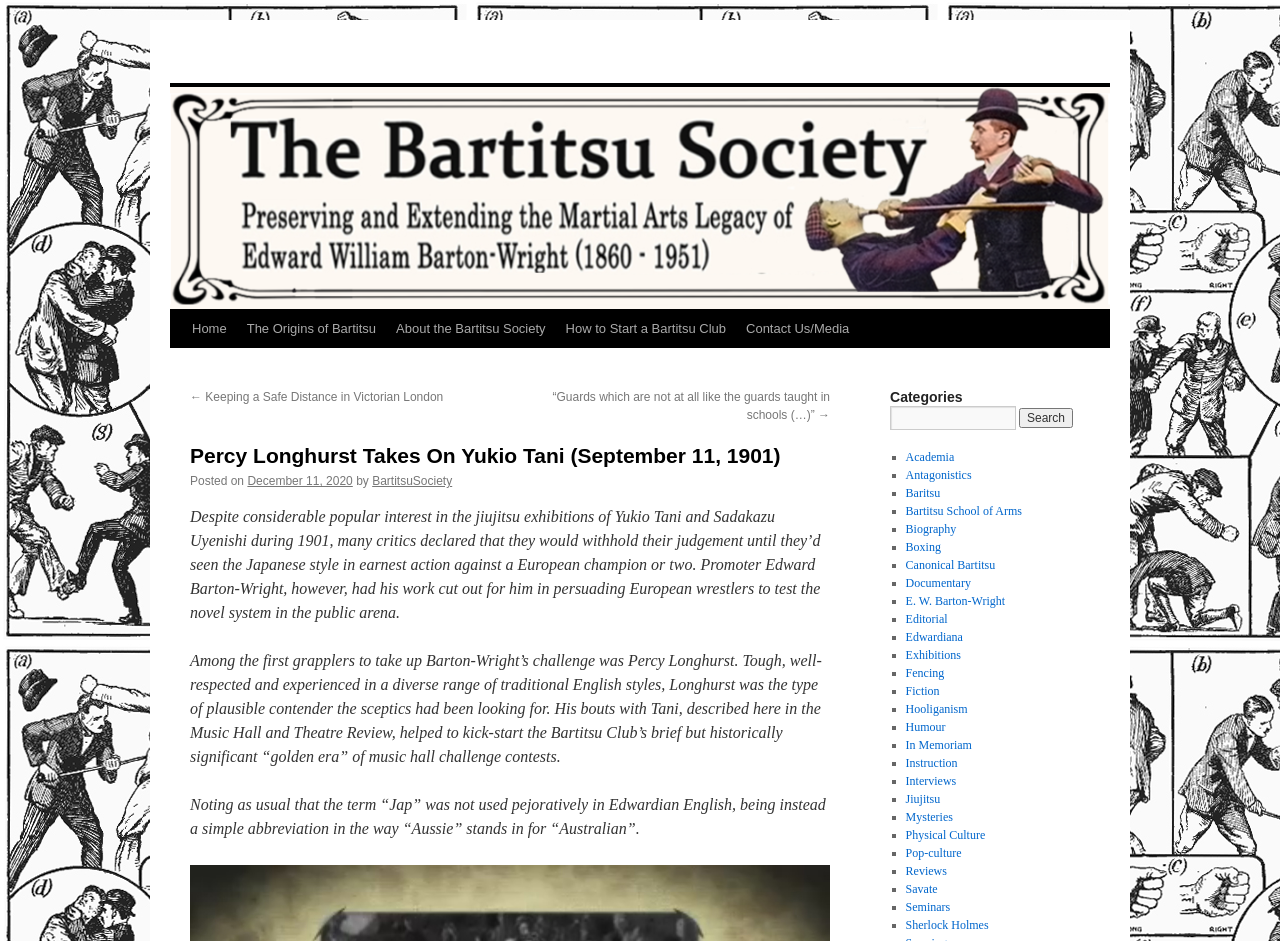Please extract the webpage's main title and generate its text content.

Percy Longhurst Takes On Yukio Tani (September 11, 1901)